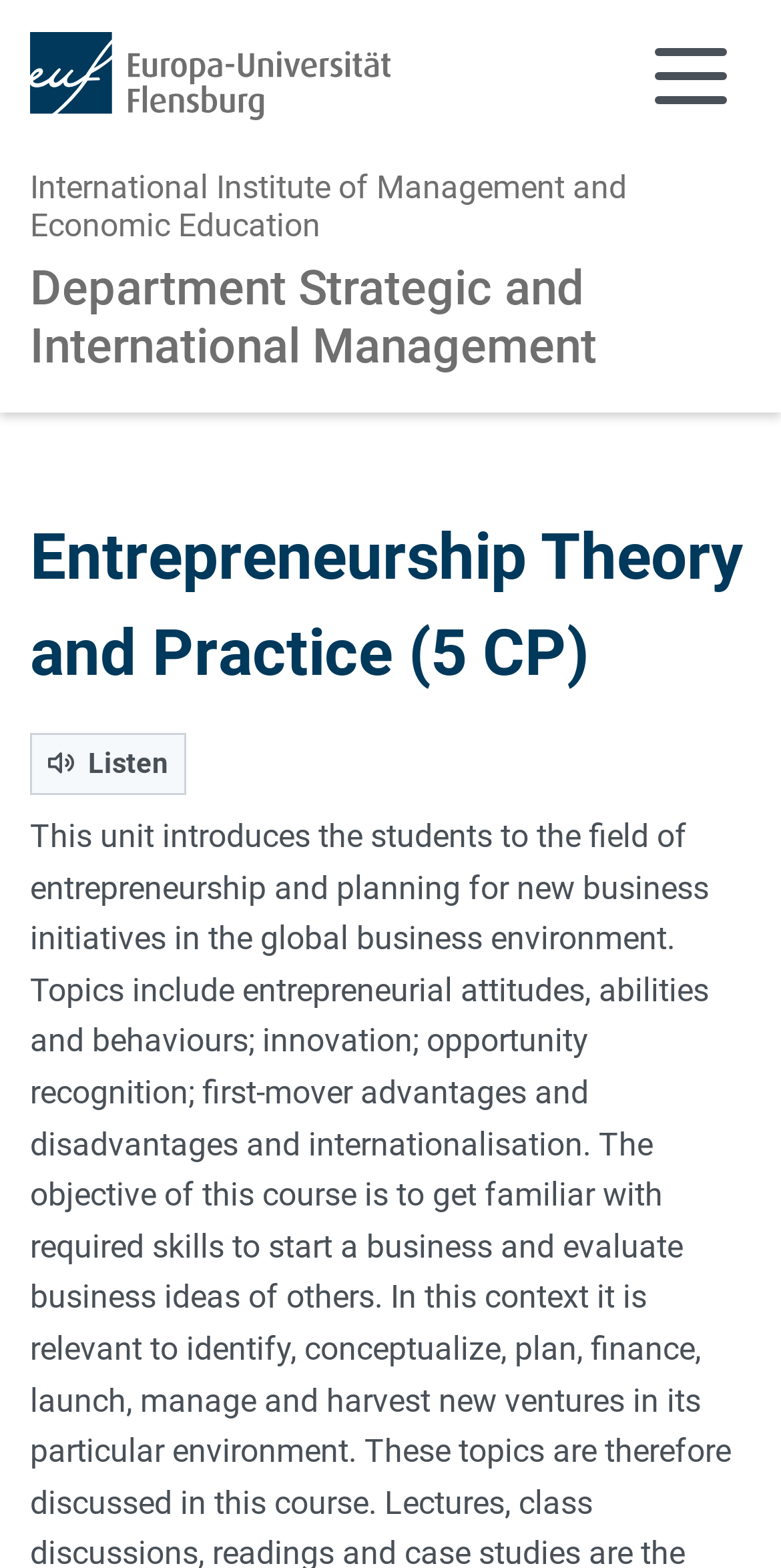Reply to the question with a brief word or phrase: What is the name of the course?

Entrepreneurship Theory and Practice